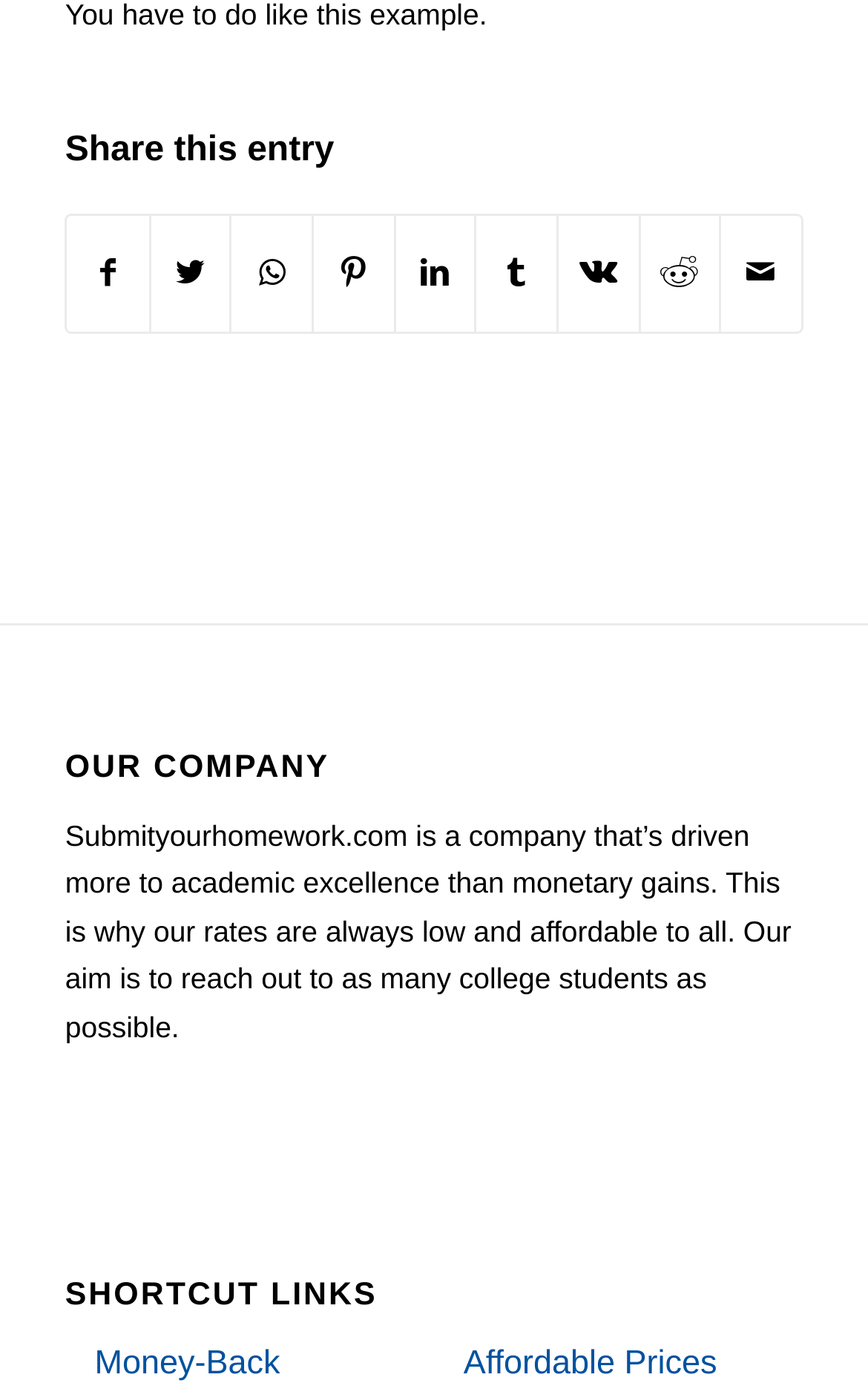Please examine the image and provide a detailed answer to the question: How many social media platforms can you share on?

There are 9 social media platforms that you can share on, which are Facebook, Twitter, WhatsApp, Pinterest, LinkedIn, Tumblr, Vk, Reddit, and Mail, as listed under the 'Share this entry' heading.